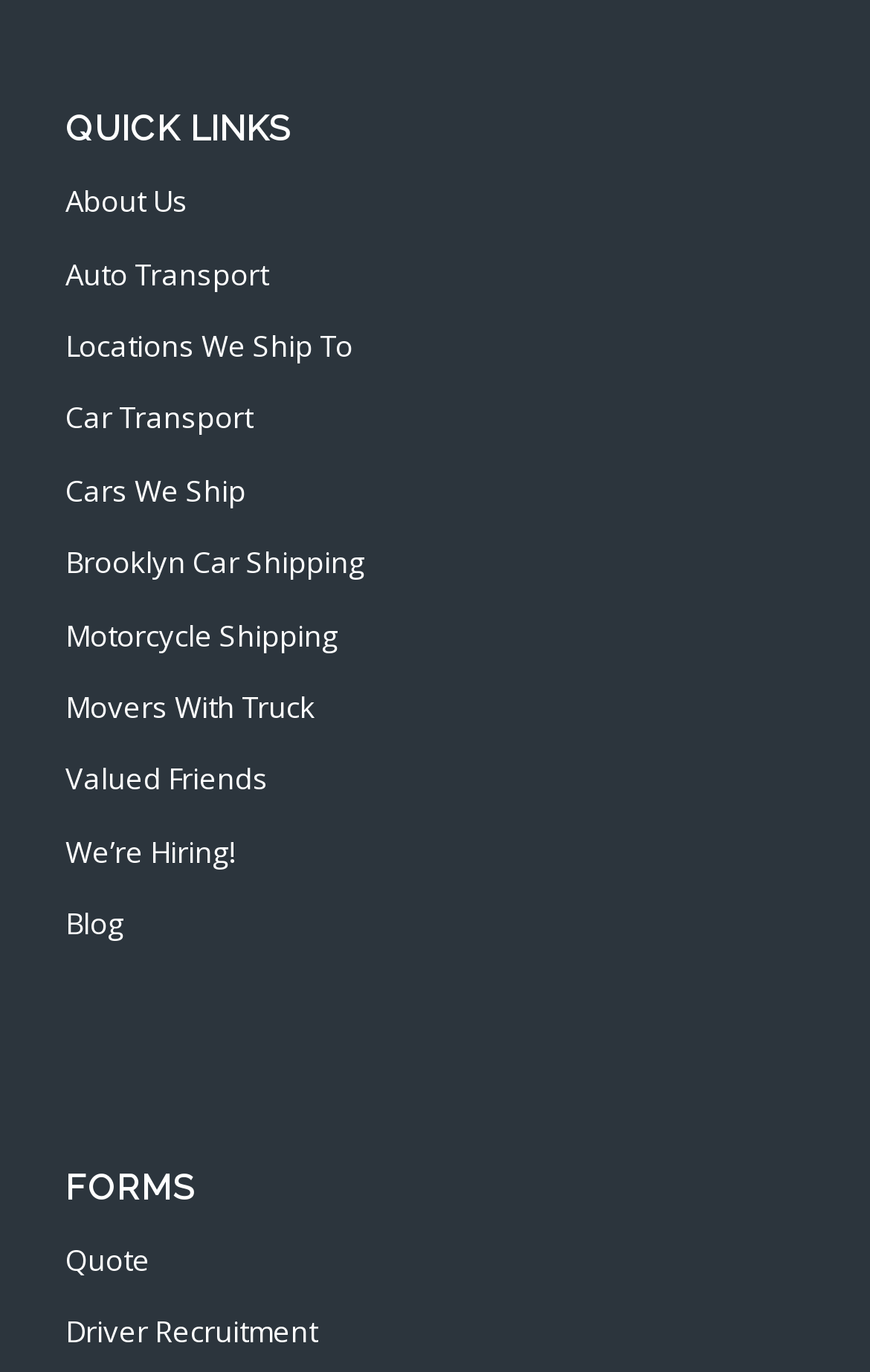Reply to the question with a single word or phrase:
What is the first quick link?

About Us